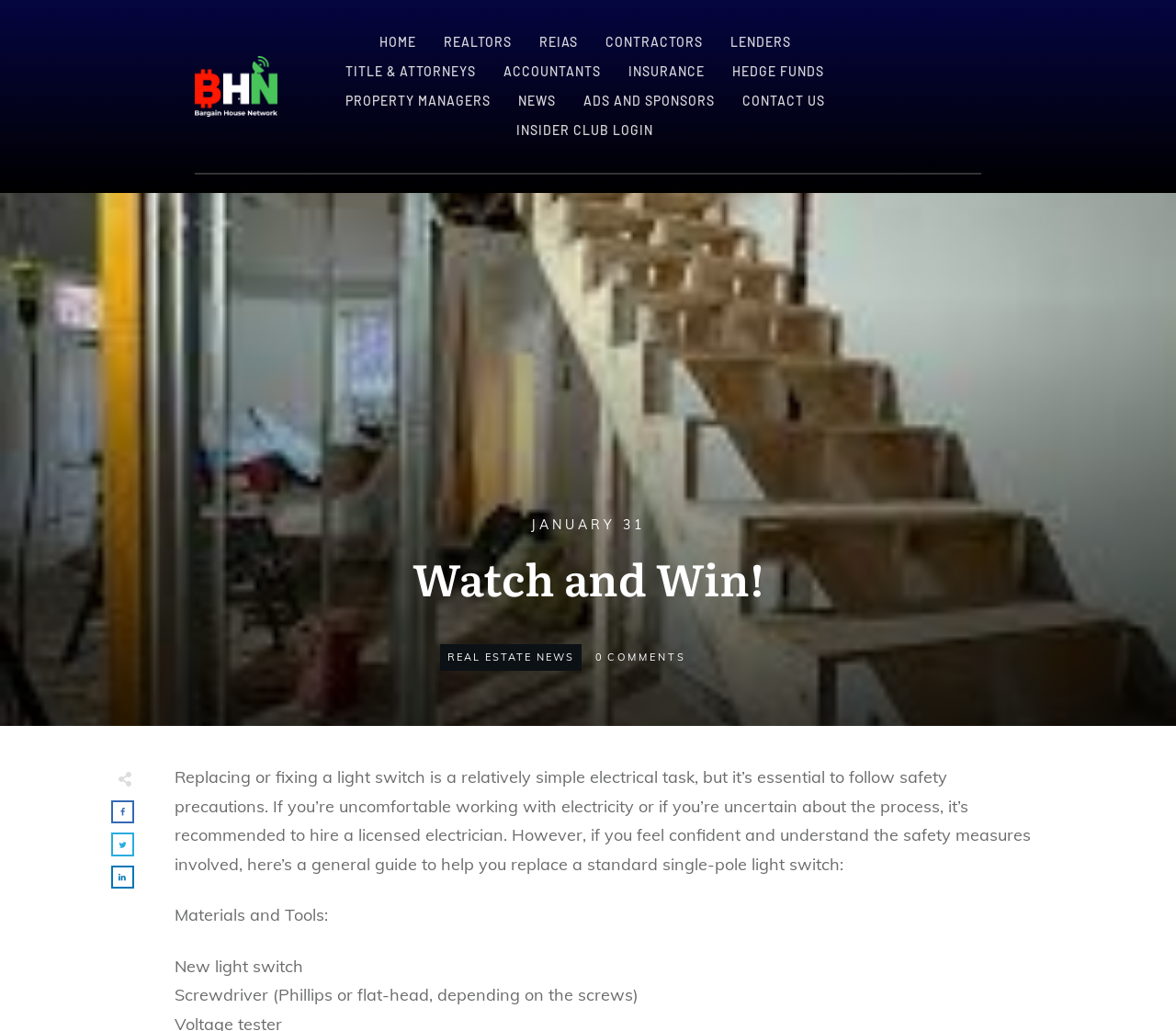Generate a comprehensive caption for the webpage you are viewing.

This webpage appears to be a blog or article page from the website bargainhousenetwork.com. The main content of the page is an article about replacing a broken light switch, with a focus on safety precautions and a step-by-step guide.

At the top of the page, there is a navigation menu with 12 links, including "HOME", "REALTORS", "REIAS", and others, which are evenly spaced and aligned horizontally. Below the navigation menu, there is a horizontal separator line.

The main article content starts with a heading "Watch and Win!" followed by a link to "REAL ESTATE NEWS". The article text is divided into sections, with headings and paragraphs of text. The text describes the importance of safety precautions when replacing a light switch and provides a general guide for doing so.

There are three small images on the right side of the page, each within a link, which appear to be advertisements or sponsored content. Below these images, there is a section with three layout tables, each containing a link and an image.

At the bottom of the page, there is a section with three static text elements, which appear to be a list of materials and tools needed for replacing a light switch. The text is organized in a list format, with each item on a new line.

Overall, the page has a simple and organized layout, with a focus on providing informative content to the reader.